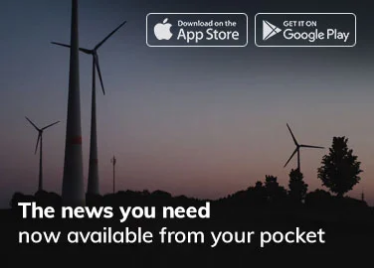Compose a detailed narrative for the image.

The image features a serene twilight landscape adorned with wind turbines, silhouetted against a gradient sky transitioning from dusk to night. In the foreground, bold text proclaims, "The news you need," followed by a message encouraging viewers to access news conveniently from their mobile devices. To the right, app store logos for Apple and Google Play invite downloads, emphasizing the availability of the news app on both platforms. This visual encapsulates the theme of modern convenience in accessing essential news anytime, anywhere.